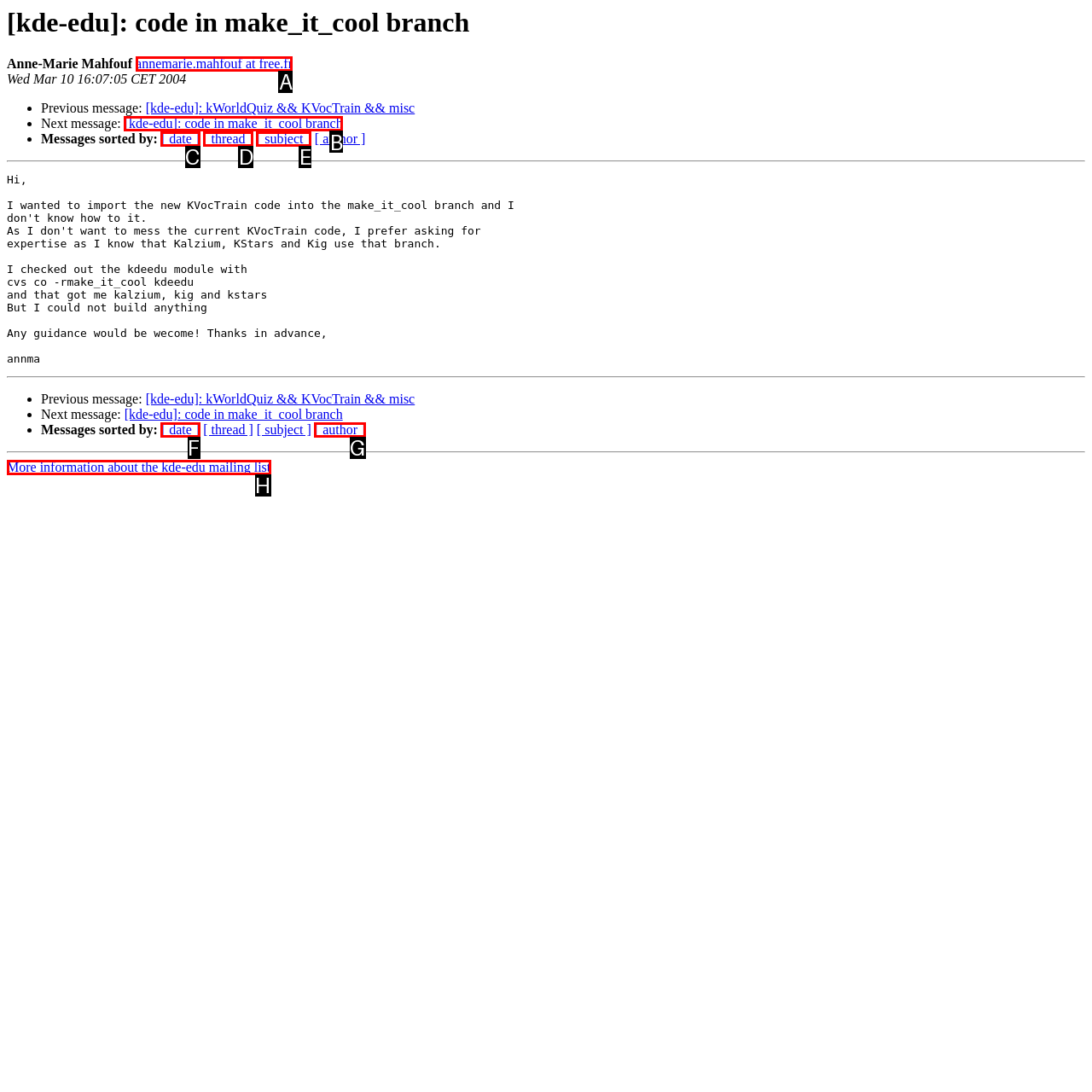Select the proper UI element to click in order to perform the following task: View next message. Indicate your choice with the letter of the appropriate option.

B